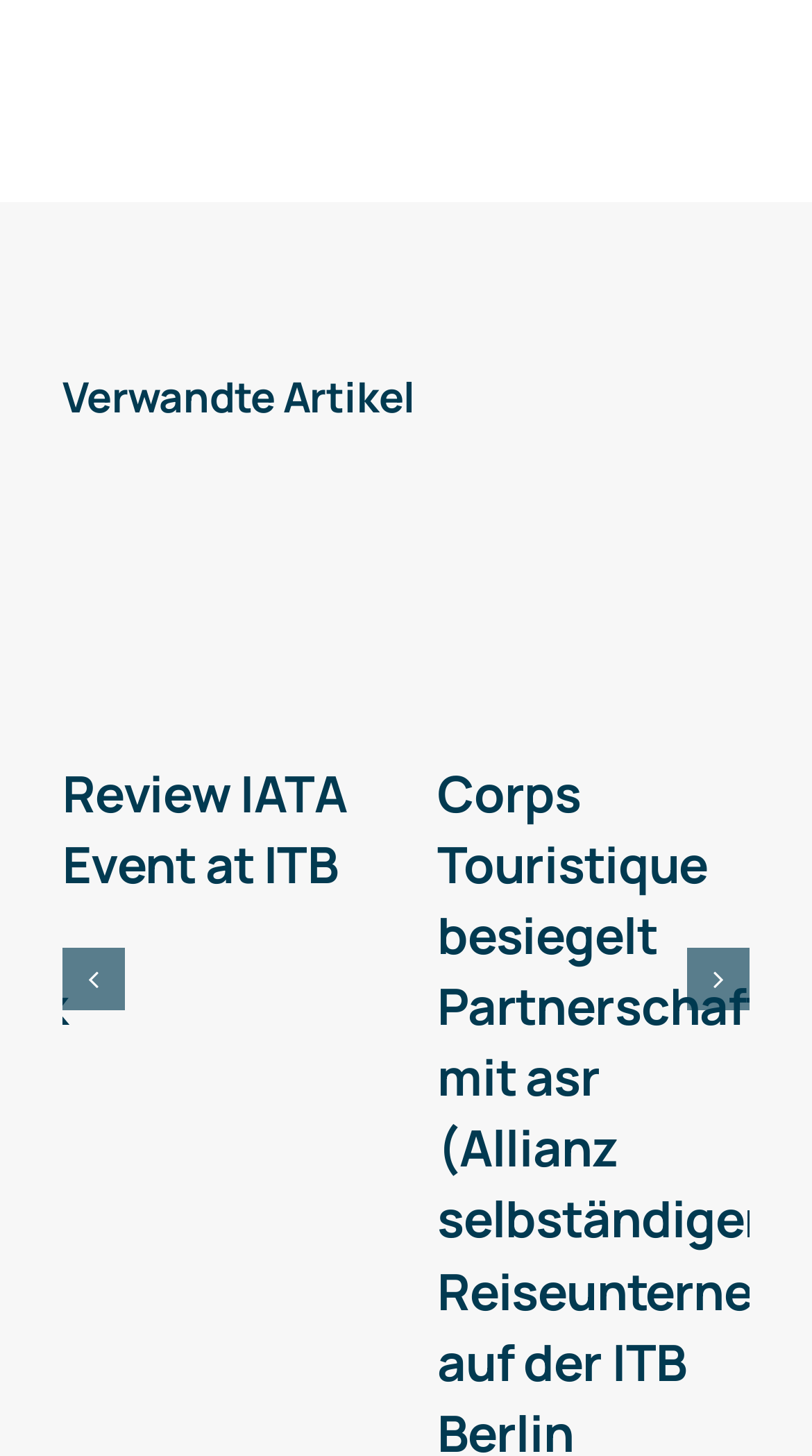What is the purpose of the buttons at the bottom?
Please give a detailed and elaborate answer to the question.

I examined the buttons at the bottom of the page, which are labeled 'Previous slide' and 'Next slide', and determined that they are used to navigate through a slideshow or a series of slides.